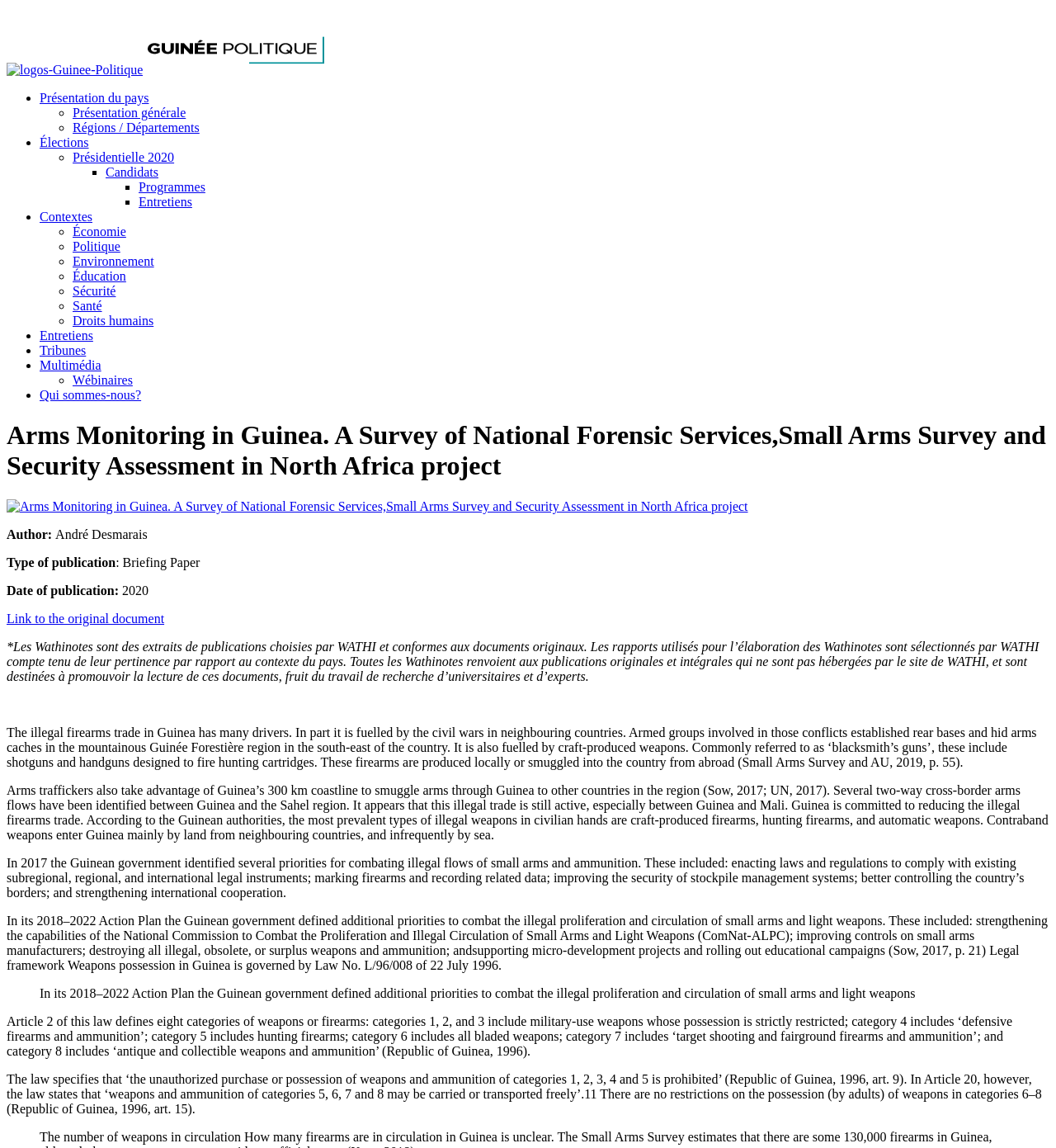Pinpoint the bounding box coordinates of the element that must be clicked to accomplish the following instruction: "Click the link 'Présentation du pays'". The coordinates should be in the format of four float numbers between 0 and 1, i.e., [left, top, right, bottom].

[0.038, 0.079, 0.141, 0.091]